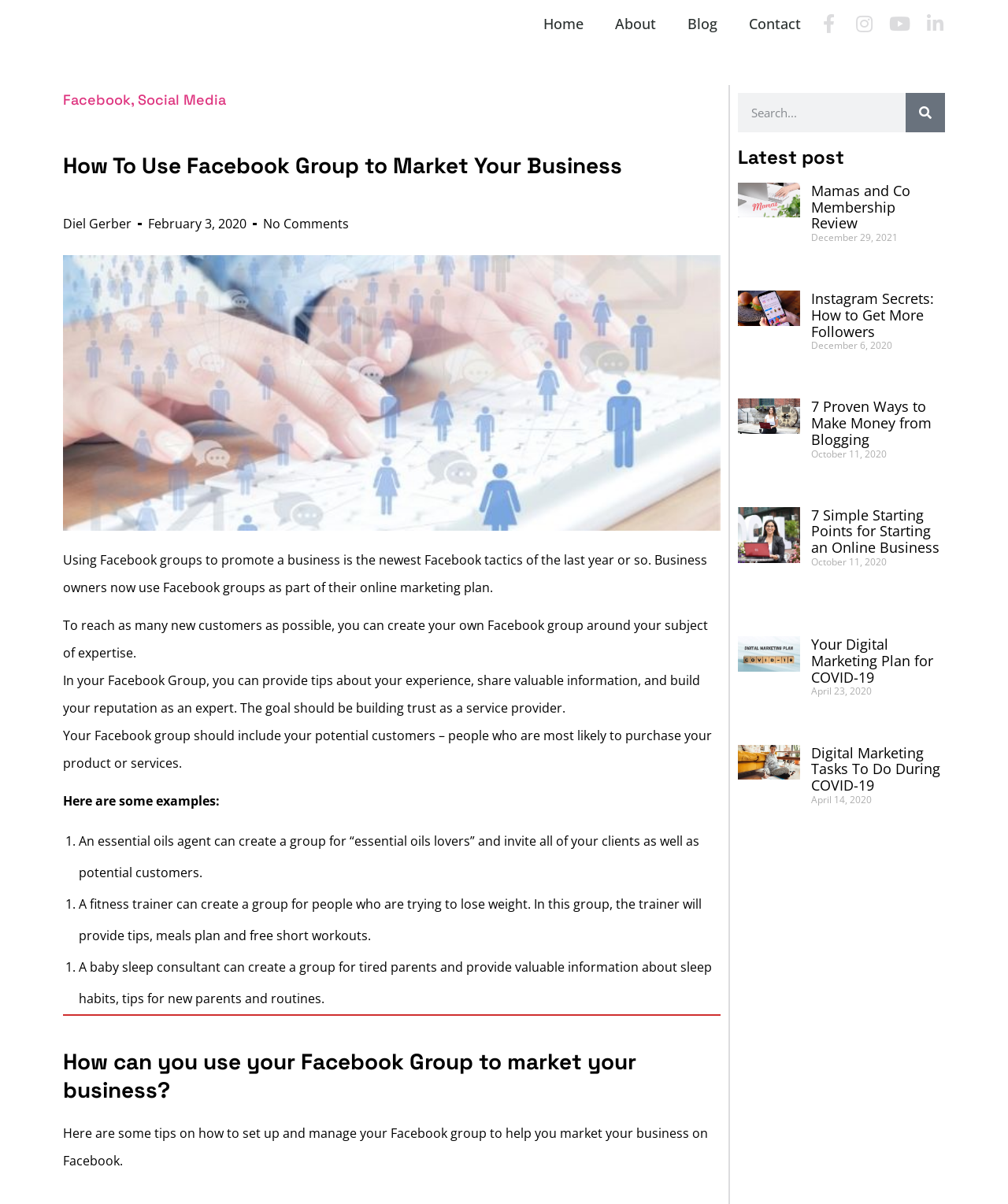Determine the bounding box coordinates of the clickable element to complete this instruction: "Read the latest post 'Mamas and Co Membership Review'". Provide the coordinates in the format of four float numbers between 0 and 1, [left, top, right, bottom].

[0.732, 0.152, 0.938, 0.232]